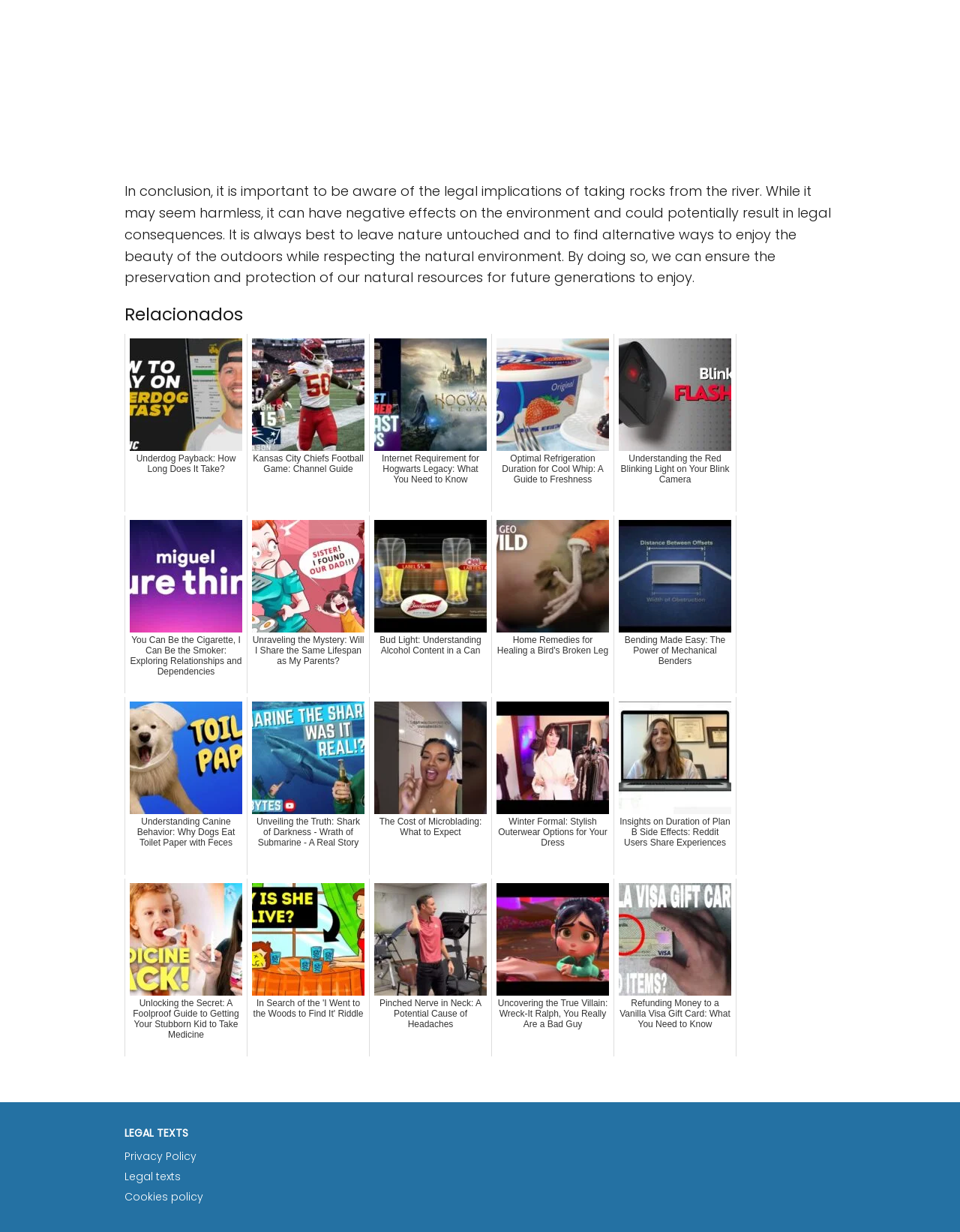Using the information shown in the image, answer the question with as much detail as possible: What is the topic of the link 'You Can Be the Cigarette, I Can Be the Smoker'?

The link 'You Can Be the Cigarette, I Can Be the Smoker' is related to the topic of exploring relationships and dependencies, as indicated by its text content.